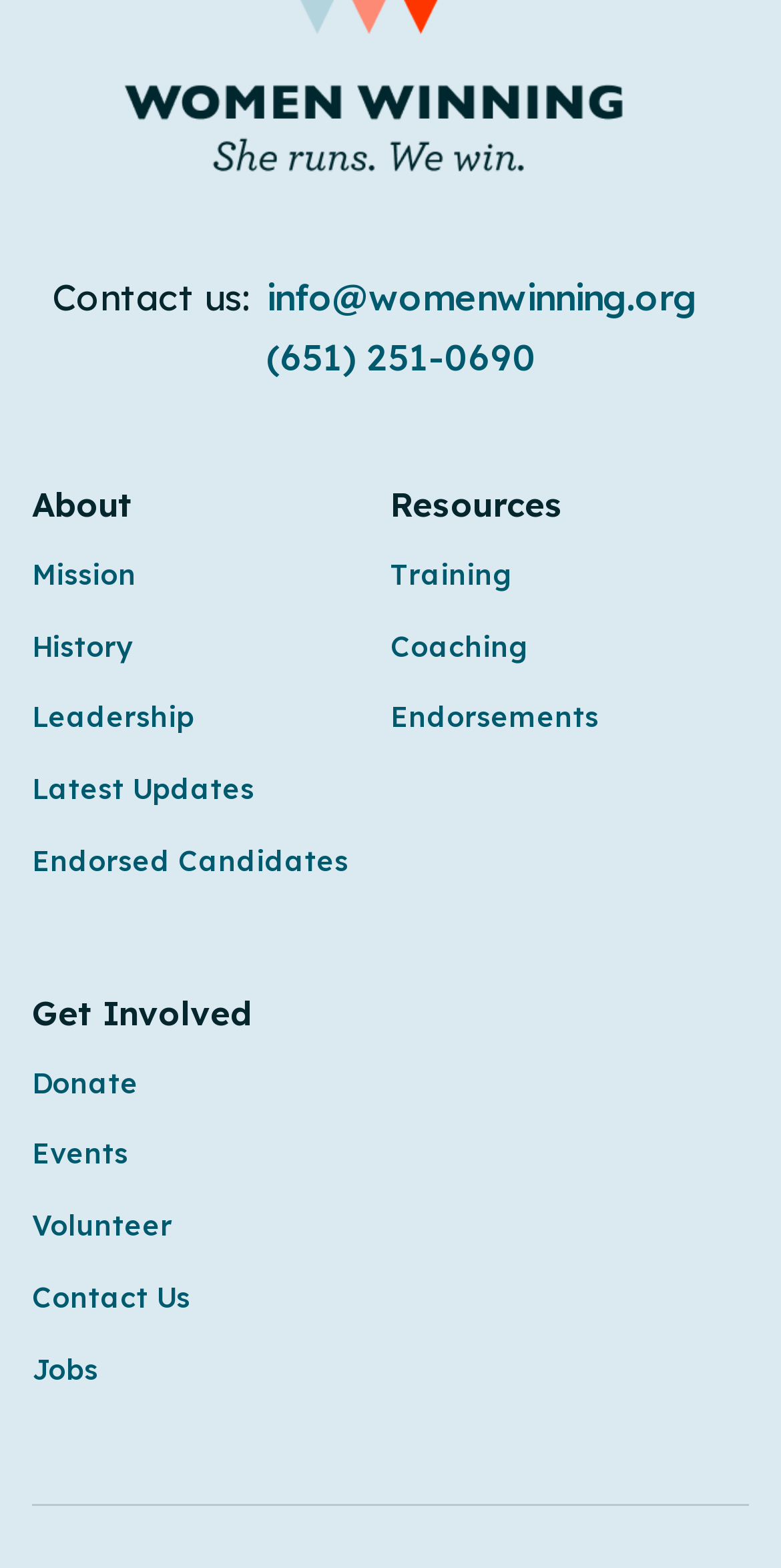Determine the bounding box coordinates of the target area to click to execute the following instruction: "Get involved by donating."

[0.041, 0.676, 0.5, 0.707]